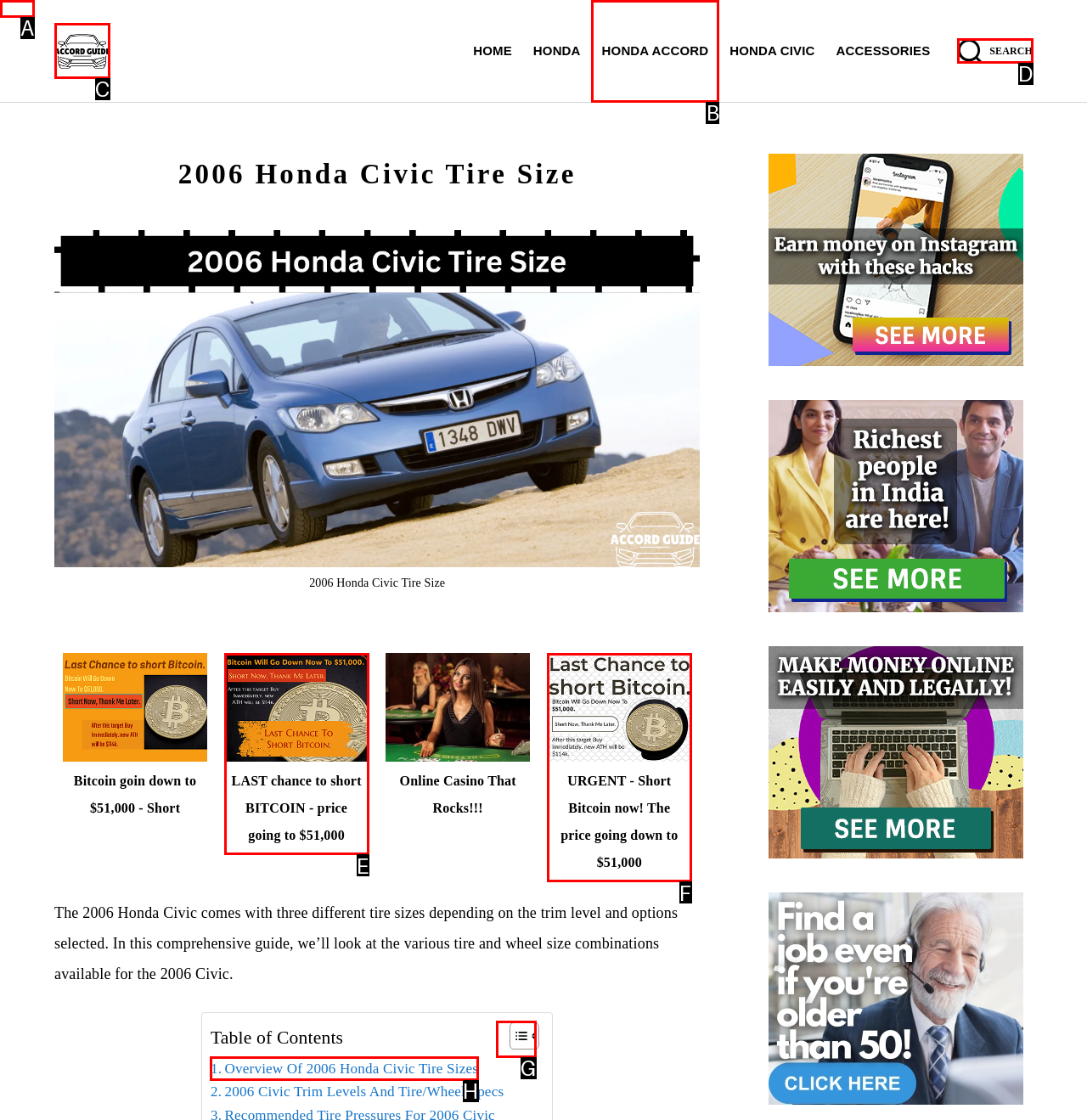From the options shown in the screenshot, tell me which lettered element I need to click to complete the task: Toggle Table of Content.

G